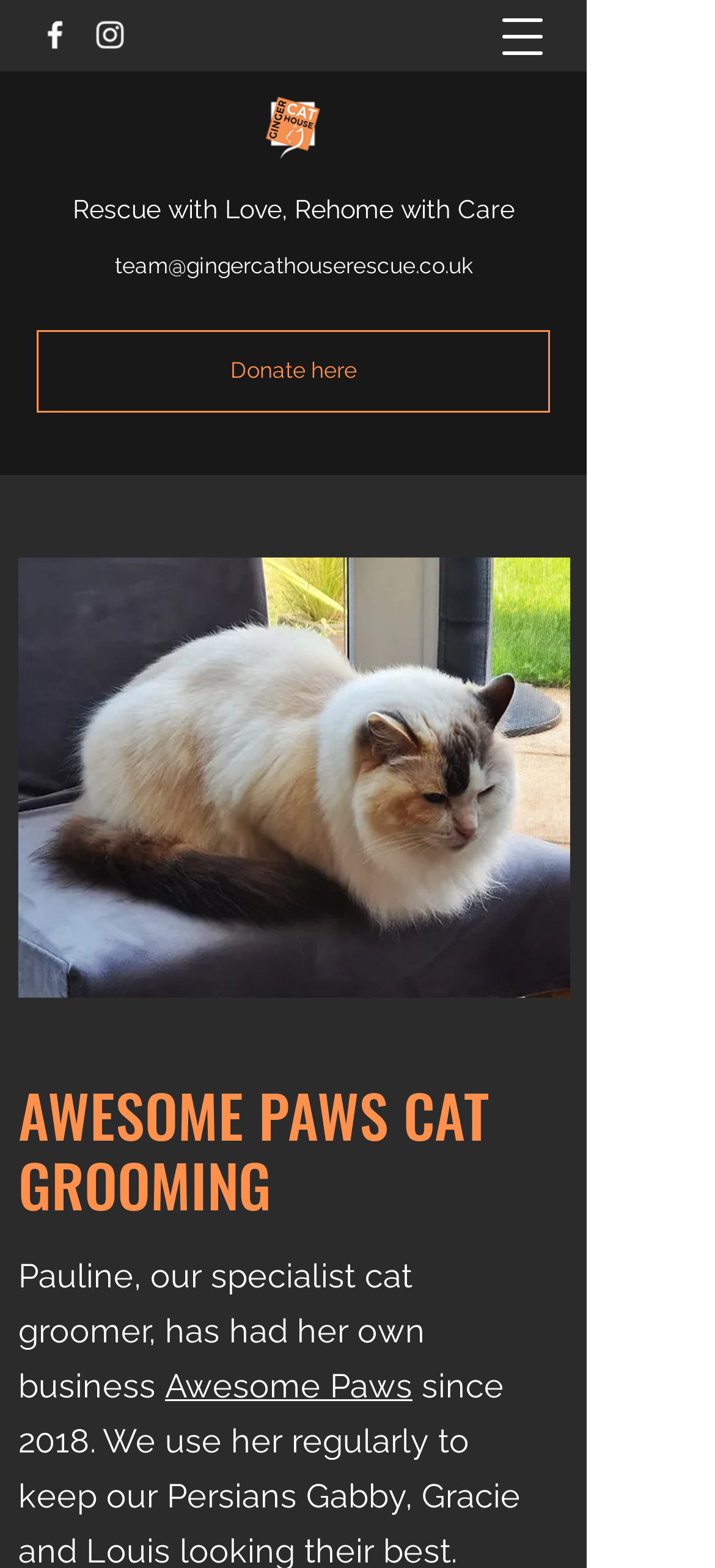Please provide the bounding box coordinates in the format (top-left x, top-left y, bottom-right x, bottom-right y). Remember, all values are floating point numbers between 0 and 1. What is the bounding box coordinate of the region described as: aria-label="Instagram"

[0.128, 0.011, 0.179, 0.034]